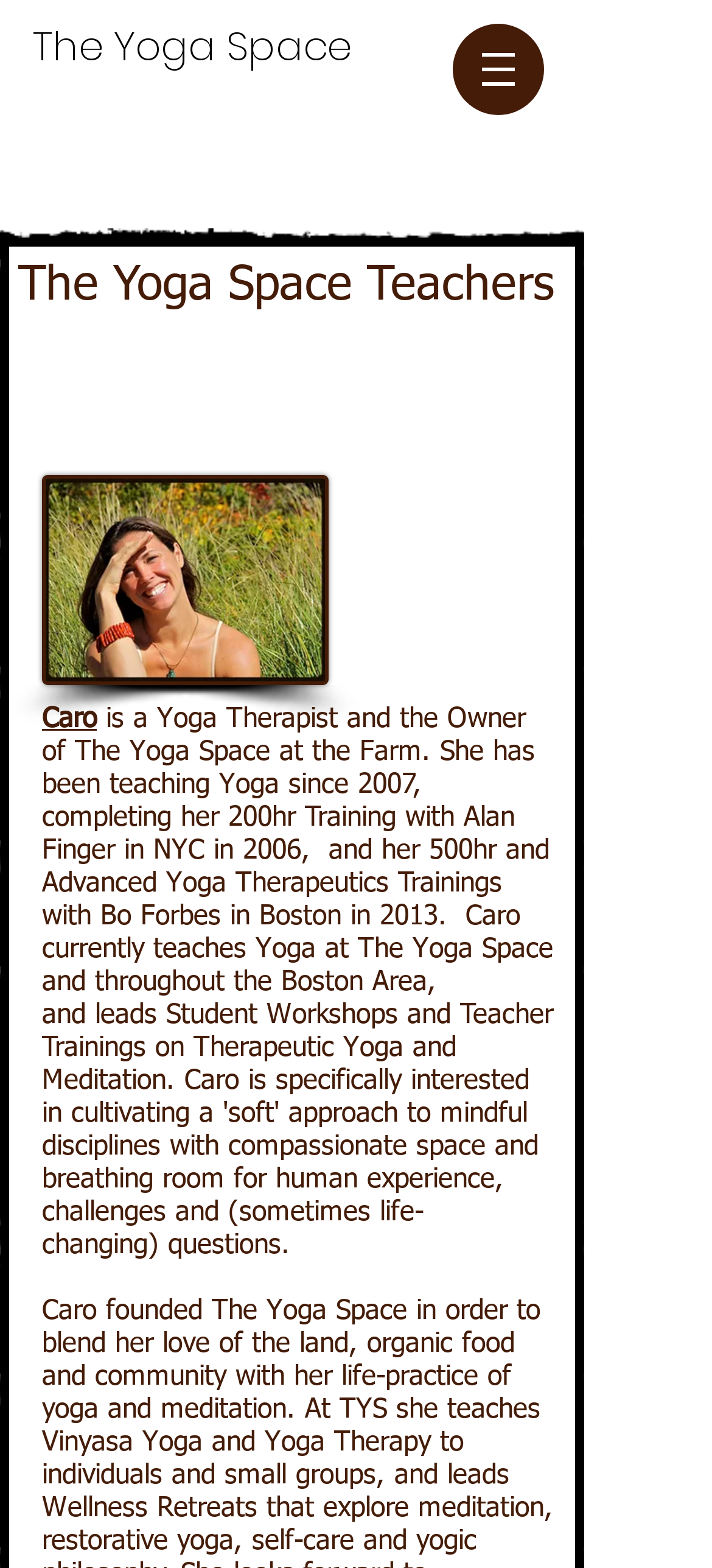Describe all the visual and textual components of the webpage comprehensively.

The webpage is about "The Yoga Space" and its teachers. At the top left, there is a large heading that reads "The Yoga Space" with a link to the website's homepage. Below this heading, there is a navigation menu labeled "Site" with a button that has a popup menu, accompanied by a small image.

Further down the page, there is a prominent heading that reads "The Yoga Space Teachers". To the right of this heading, there is a region dedicated to a teacher named "Caro", which features an image of Caro's face, labeled "caroface.jpg". Below the image, there is a small, non-descriptive text element that contains a single non-breaking space character.